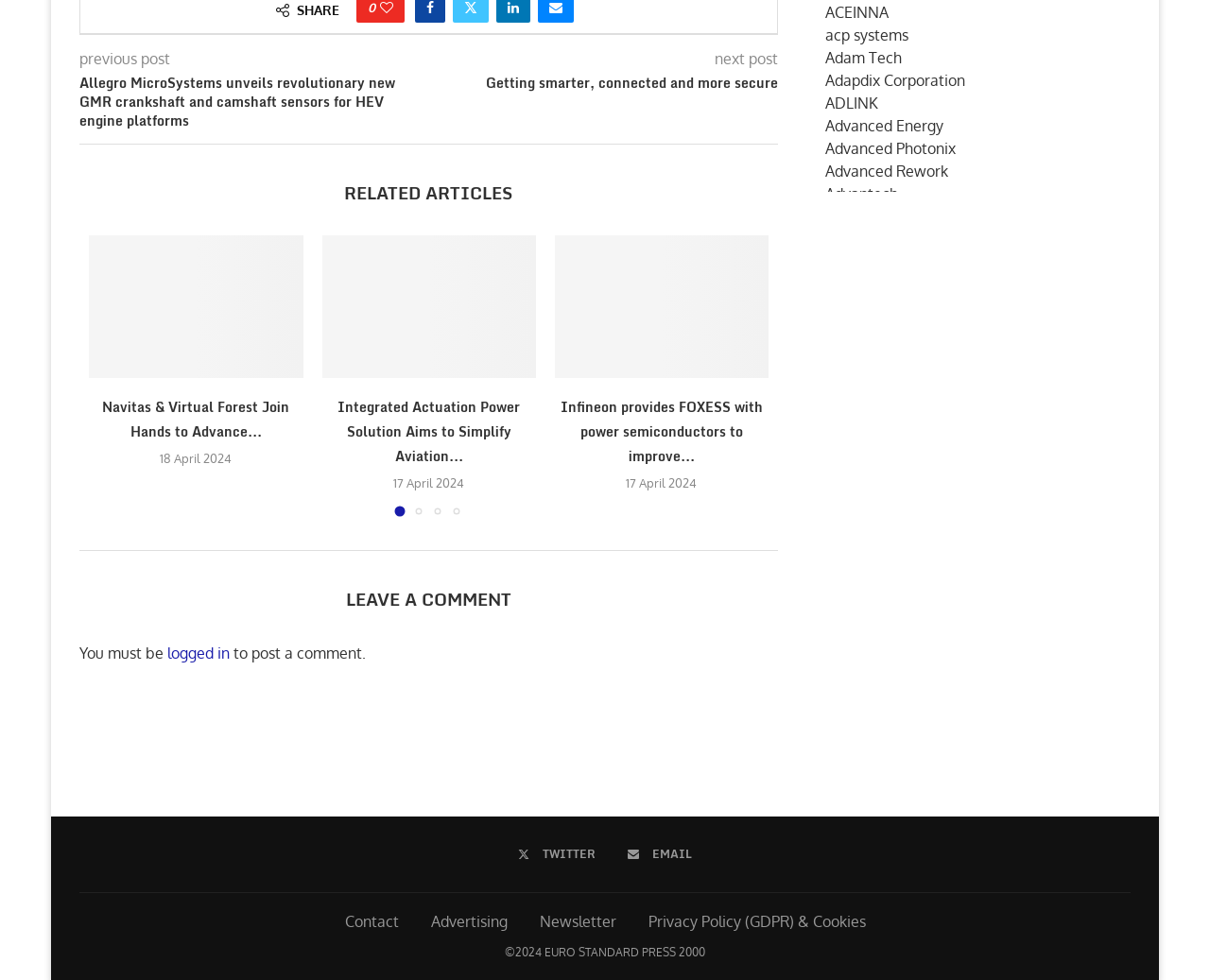Kindly respond to the following question with a single word or a brief phrase: 
What type of articles are listed under 'RELATED ARTICLES'?

Technology-related